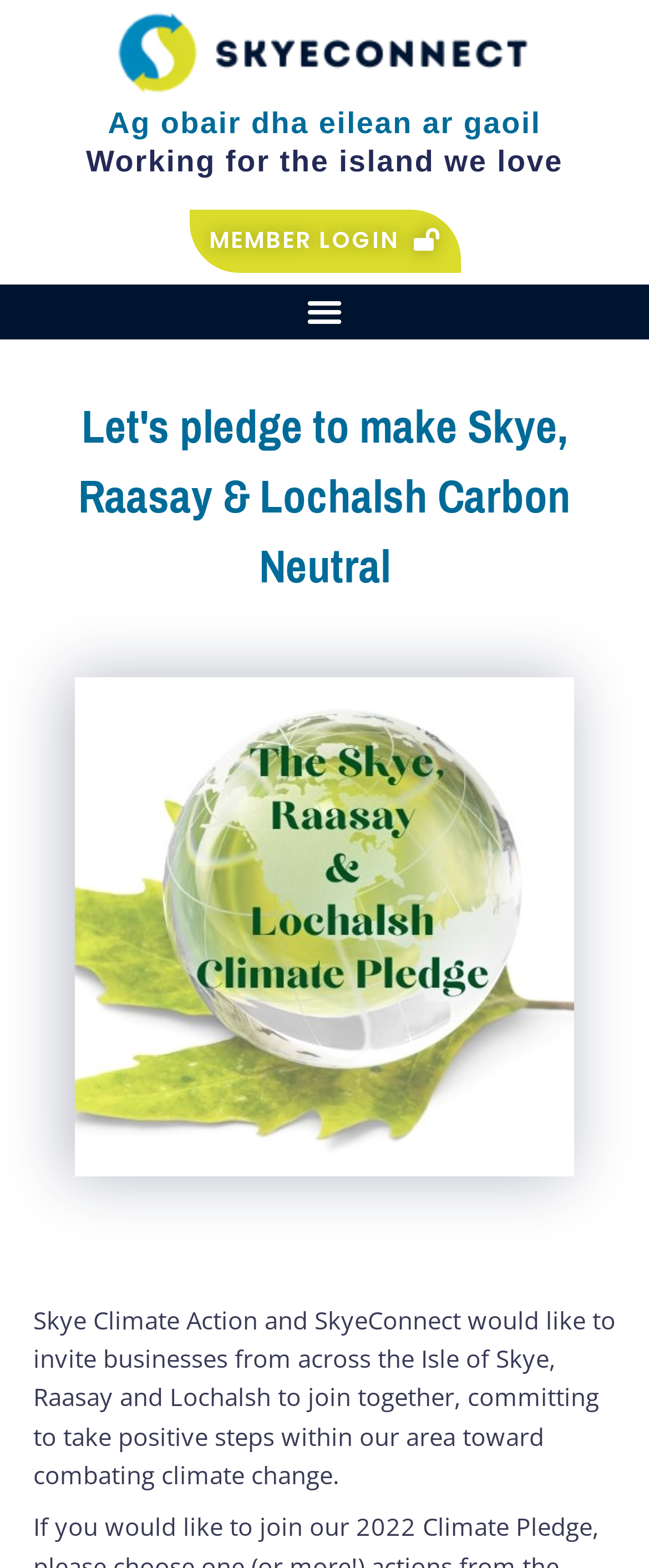Find the bounding box of the web element that fits this description: "Member Login".

[0.291, 0.134, 0.709, 0.174]